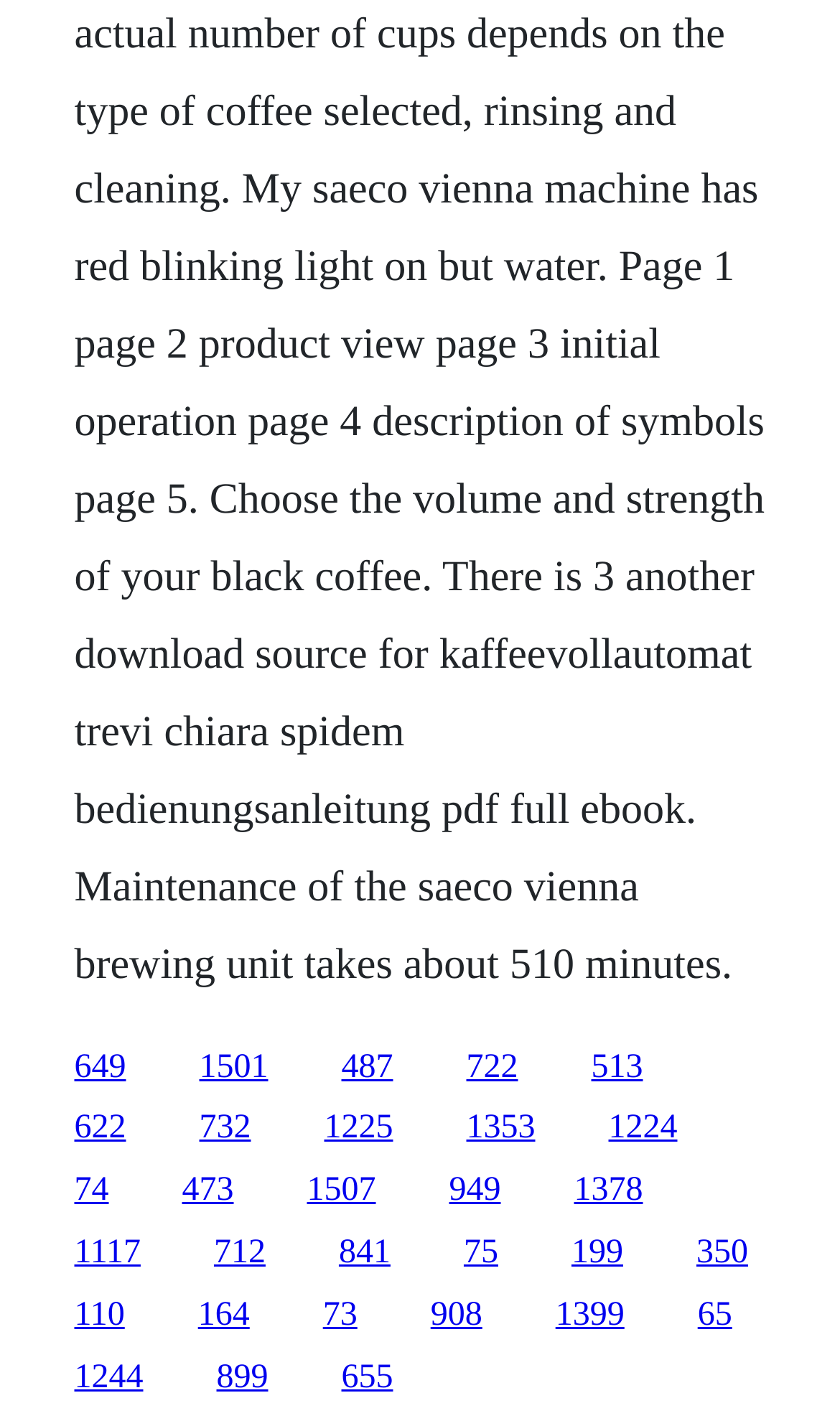What is the horizontal position of the last link?
Look at the screenshot and provide an in-depth answer.

I looked at the x1 coordinate of the last link, which is 0.831. This indicates that the left edge of the link is at 83.1% of the way across the webpage.